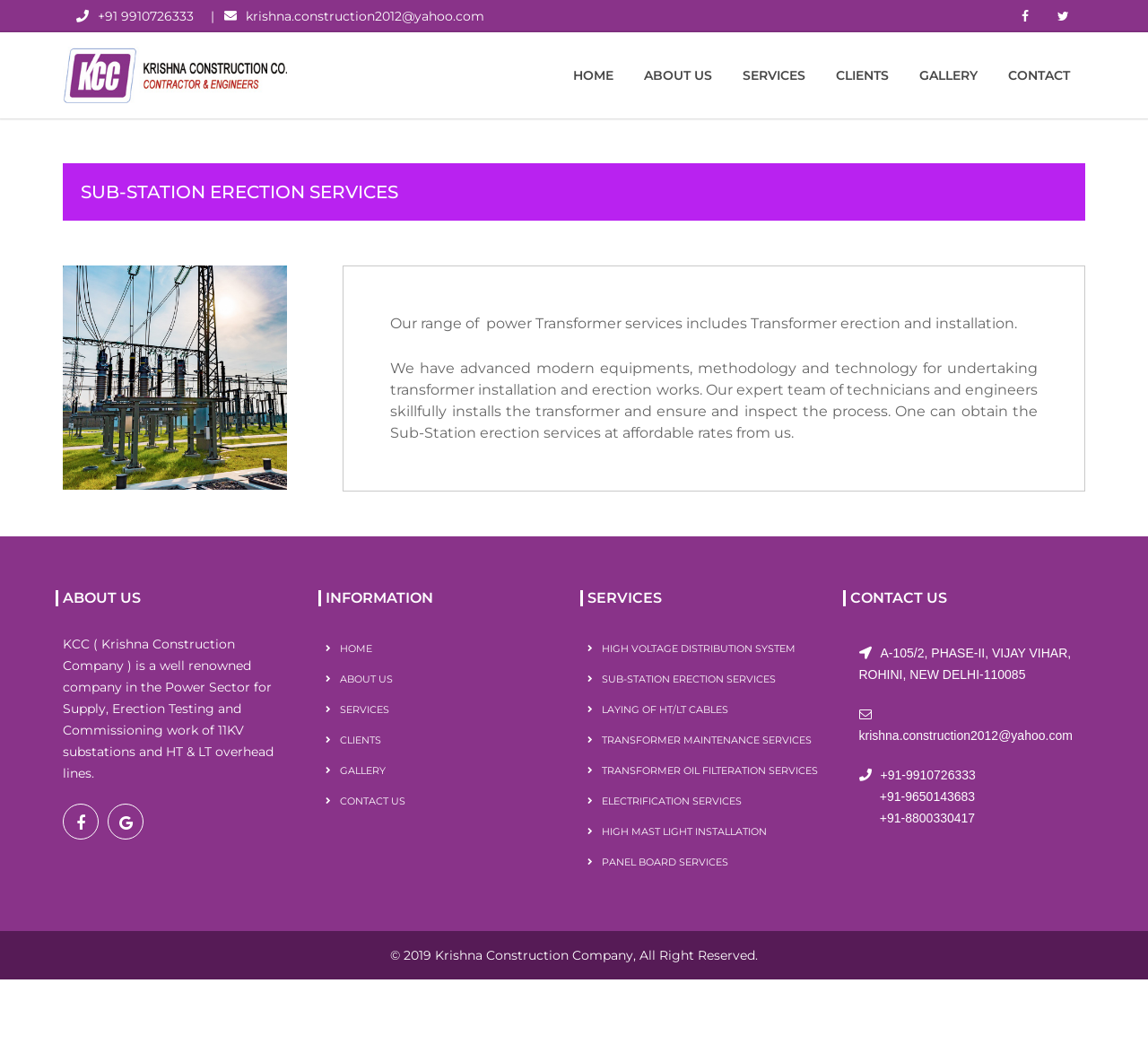What services does the company provide?
Provide a one-word or short-phrase answer based on the image.

Sub-Station Erection Services